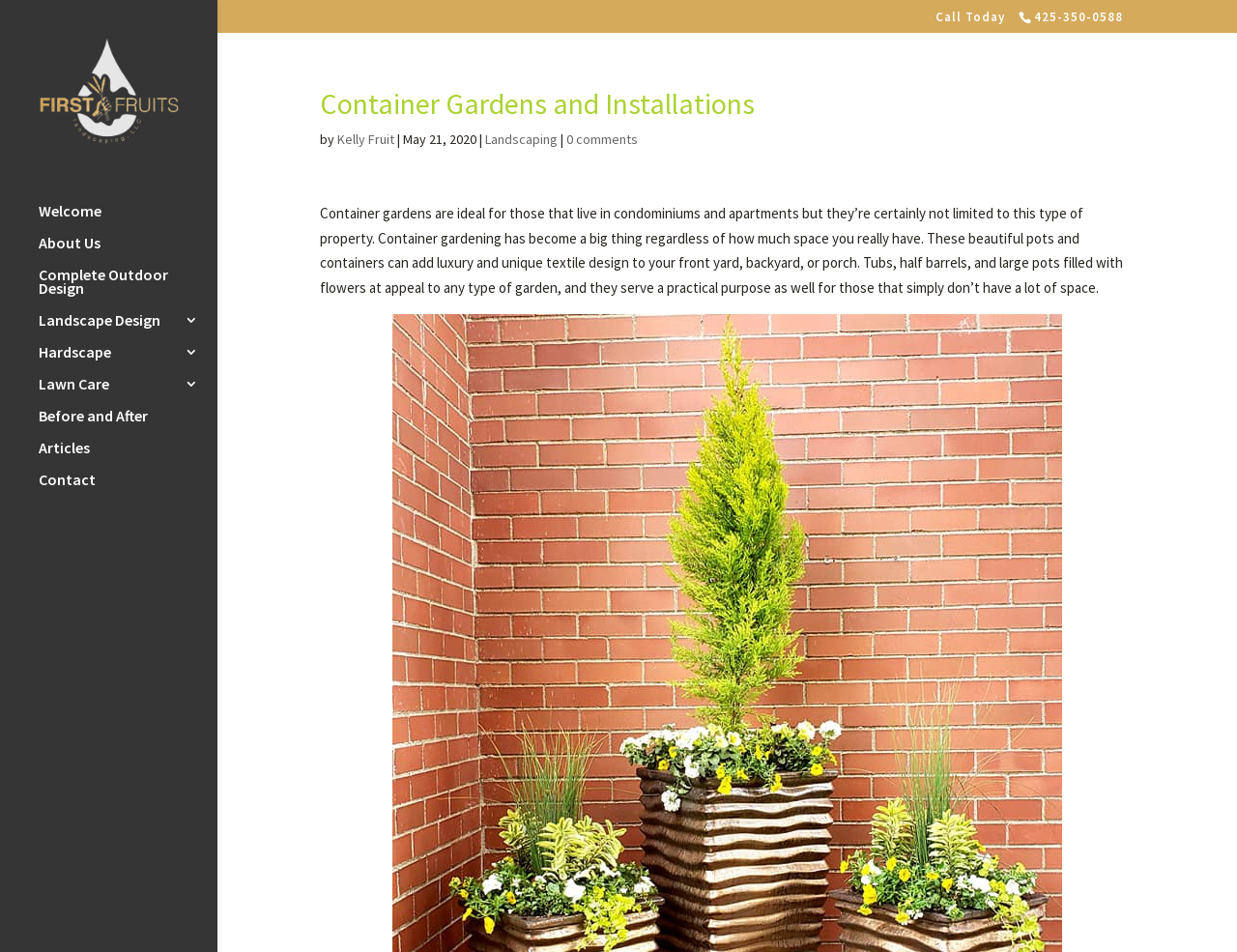Find the bounding box coordinates of the element you need to click on to perform this action: 'Read about Container Gardens and Installations'. The coordinates should be represented by four float values between 0 and 1, in the format [left, top, right, bottom].

[0.258, 0.093, 0.918, 0.134]